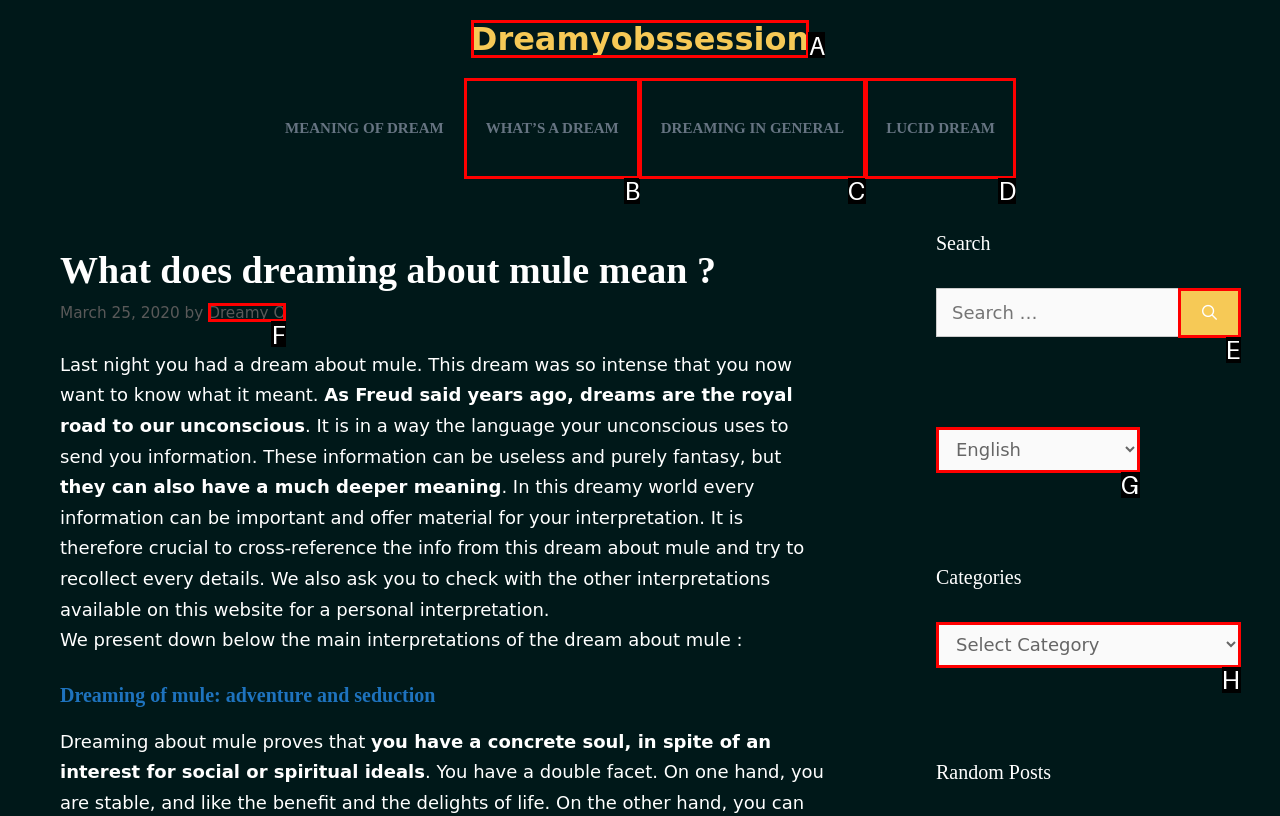Determine the letter of the element I should select to fulfill the following instruction: Click on the 'Dreamyobssession' link. Just provide the letter.

A